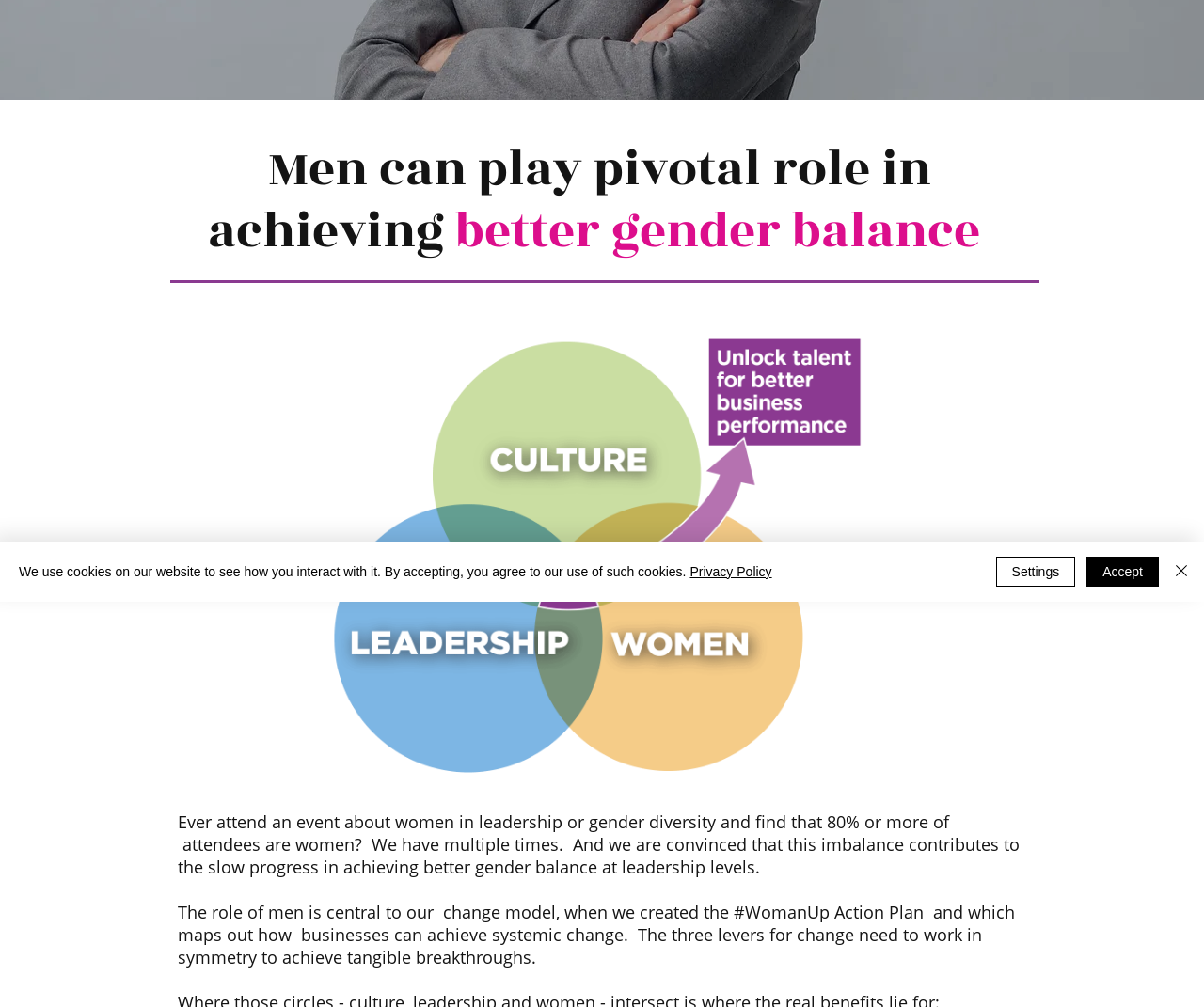Using the description: "Privacy Policy", identify the bounding box of the corresponding UI element in the screenshot.

[0.573, 0.56, 0.641, 0.575]